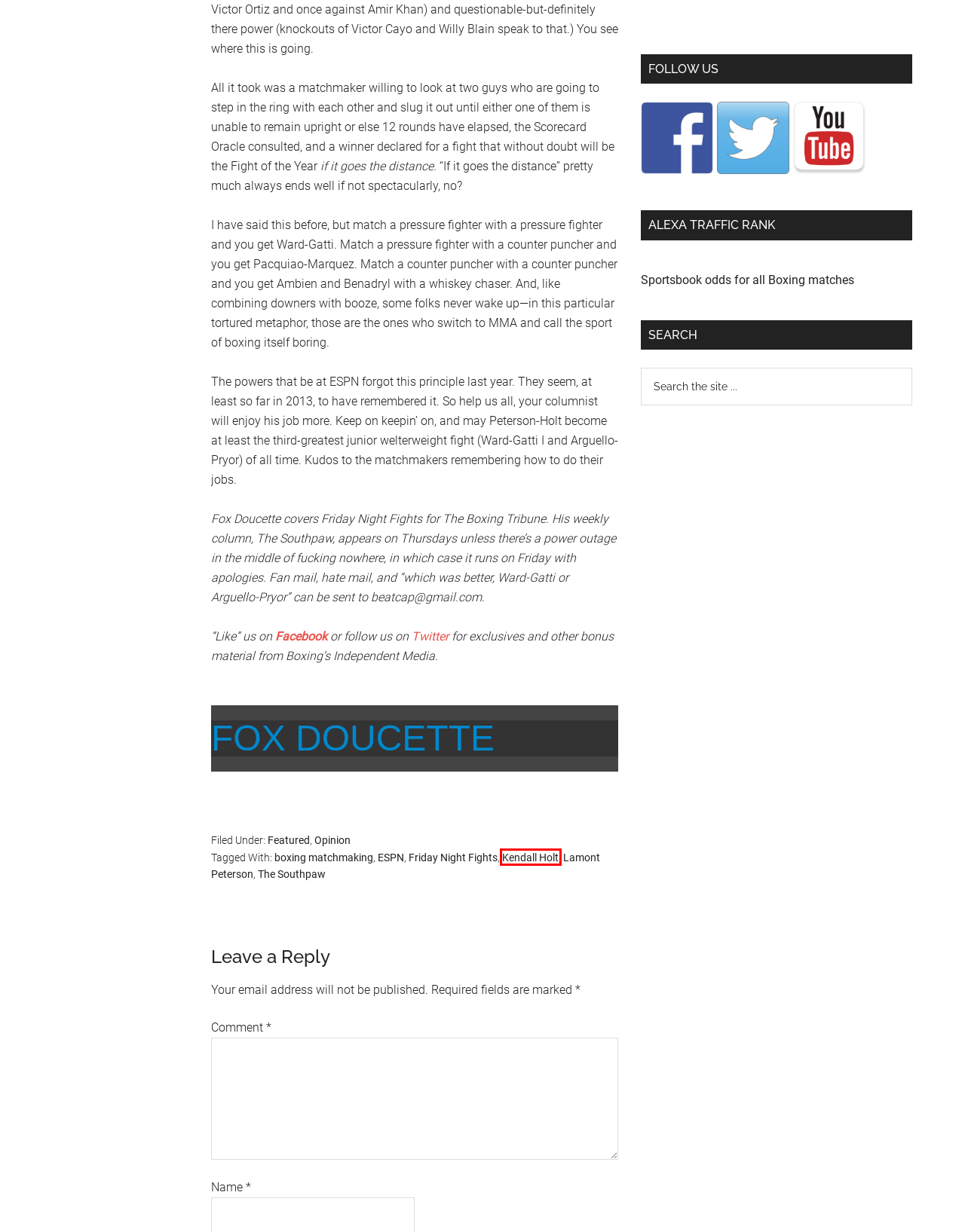Analyze the webpage screenshot with a red bounding box highlighting a UI element. Select the description that best matches the new webpage after clicking the highlighted element. Here are the options:
A. ESPN | The Boxing Tribune
B. Kendall Holt | The Boxing Tribune
C. Fox Doucette | The Boxing Tribune
D. Featured | The Boxing Tribune
E. Lamont Peterson | The Boxing Tribune
F. Boxing Matchmaking | The Boxing Tribune
G. Friday Night Fights | The Boxing Tribune
H. The Southpaw | The Boxing Tribune

B